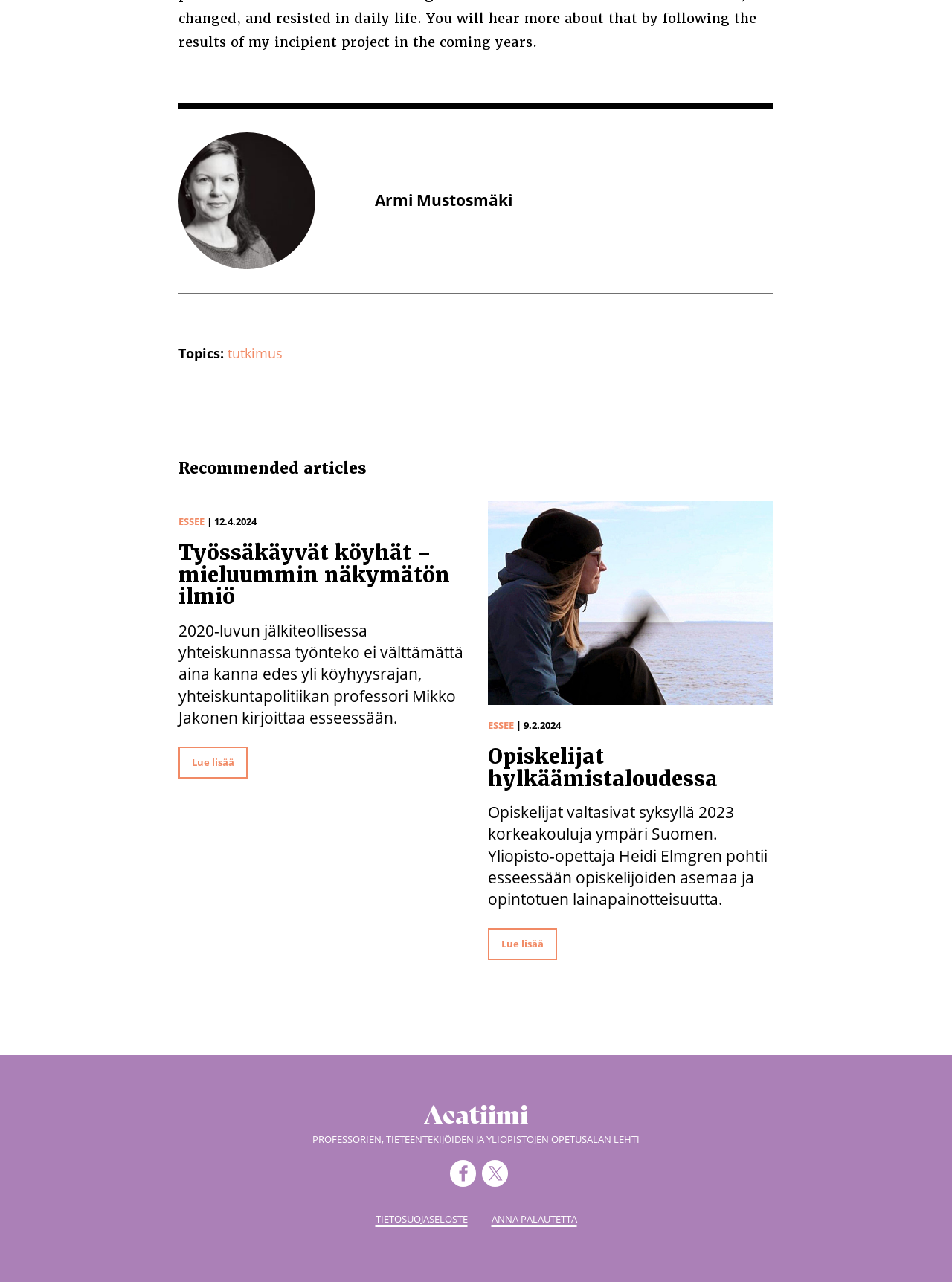What is the name of the person mentioned at the top?
Answer with a single word or phrase by referring to the visual content.

Armi Mustosmäki